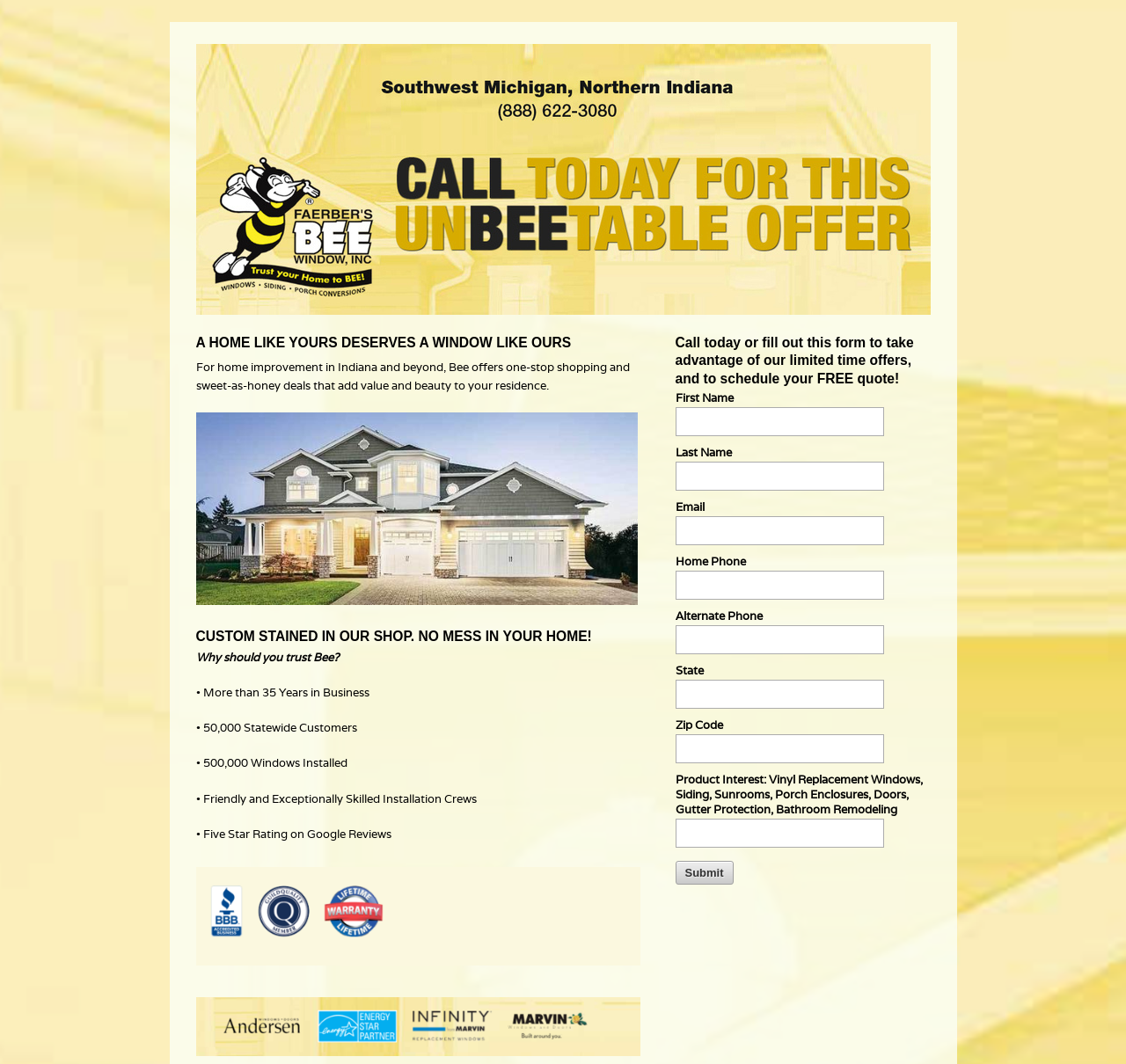Please give a succinct answer to the question in one word or phrase:
What is the last field in the form on the webpage?

Product Interest